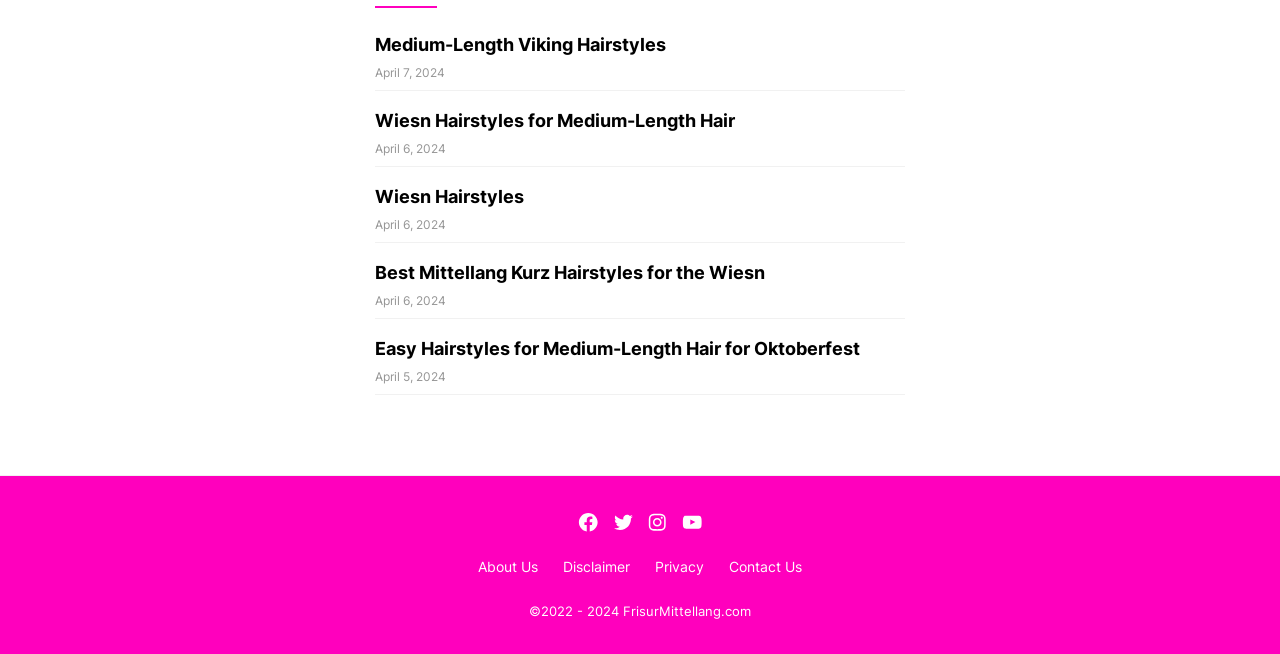With reference to the image, please provide a detailed answer to the following question: What is the topic of the fourth article?

I found the topic of the fourth article by looking at the heading 'Easy Hairstyles for Medium-Length Hair for Oktoberfest', which indicates that the article is about Oktoberfest.